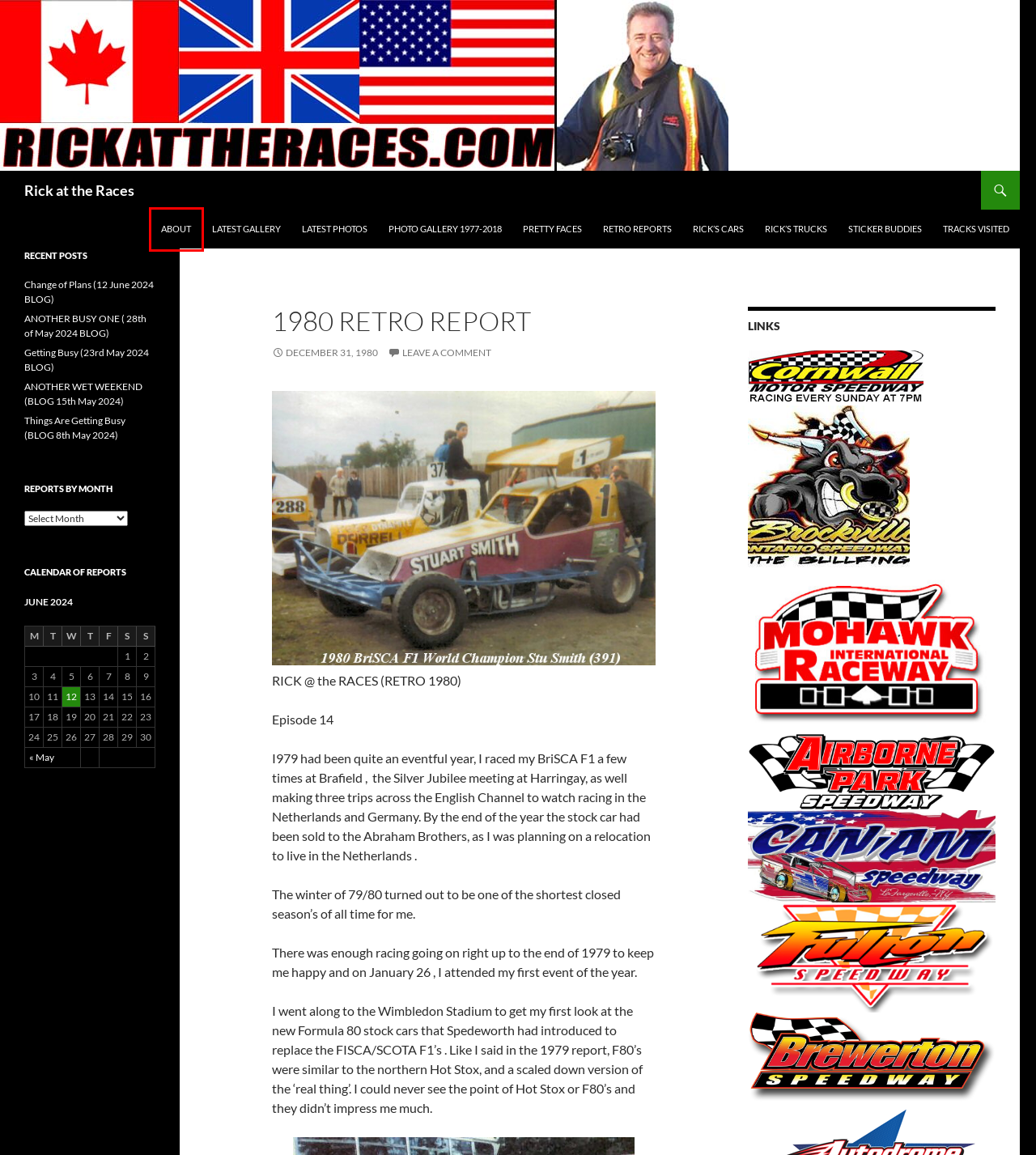Look at the screenshot of the webpage and find the element within the red bounding box. Choose the webpage description that best fits the new webpage that will appear after clicking the element. Here are the candidates:
A. Tracks Visited | Rick at the Races
B. Latest Photos | Rick at the Races
C. ABOUT | Rick at the Races
D. Getting Busy (23rd May 2024 BLOG) | Rick at the Races
E. Photo Gallery 1977-2018 | Rick at the Races
F. Rick at the Races
G. Change of Plans (12 June 2024 BLOG) | Rick at the Races
H. Rick’s Cars | Rick at the Races

C